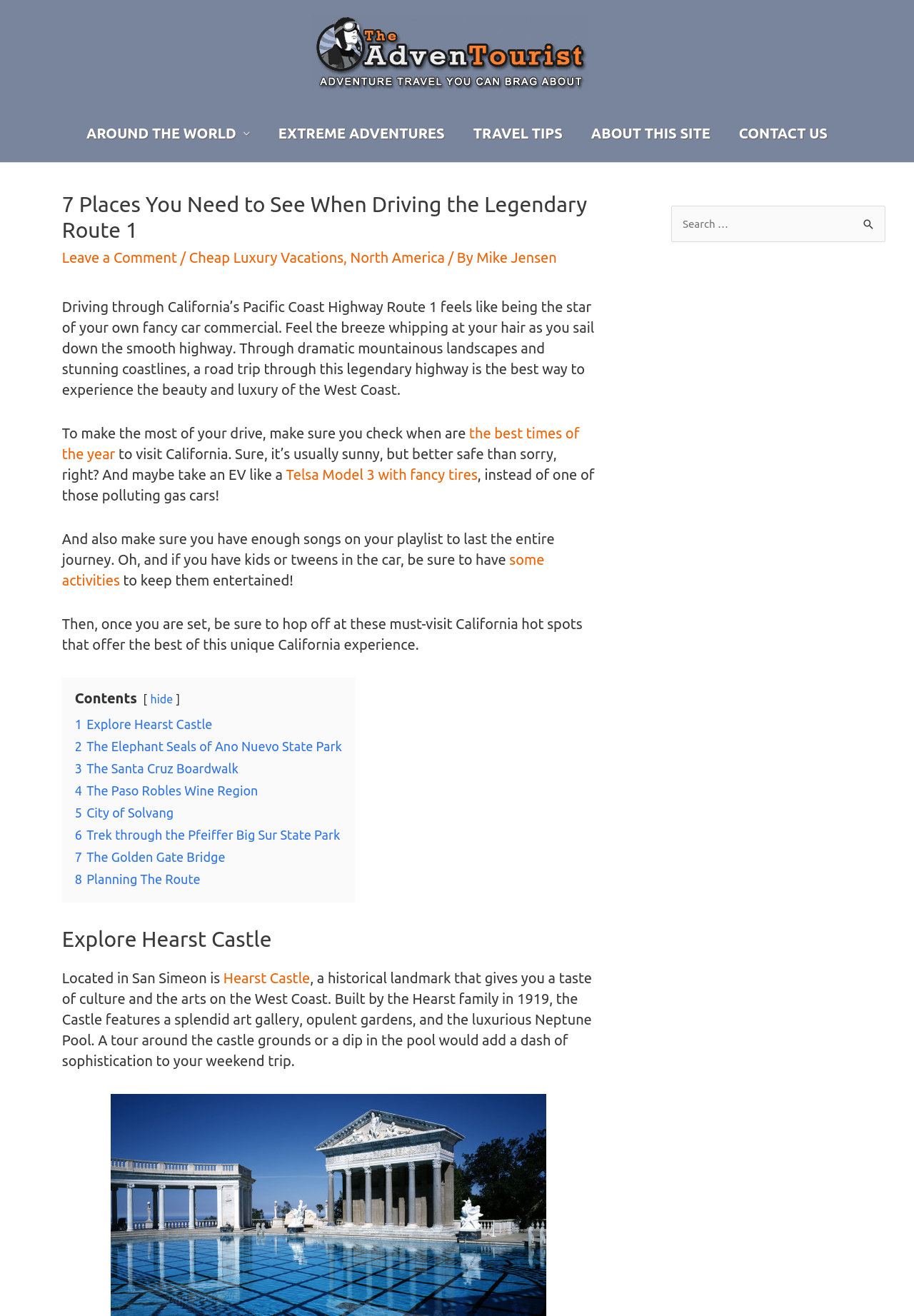How many links are in the navigation menu?
Look at the image and respond with a single word or a short phrase.

5